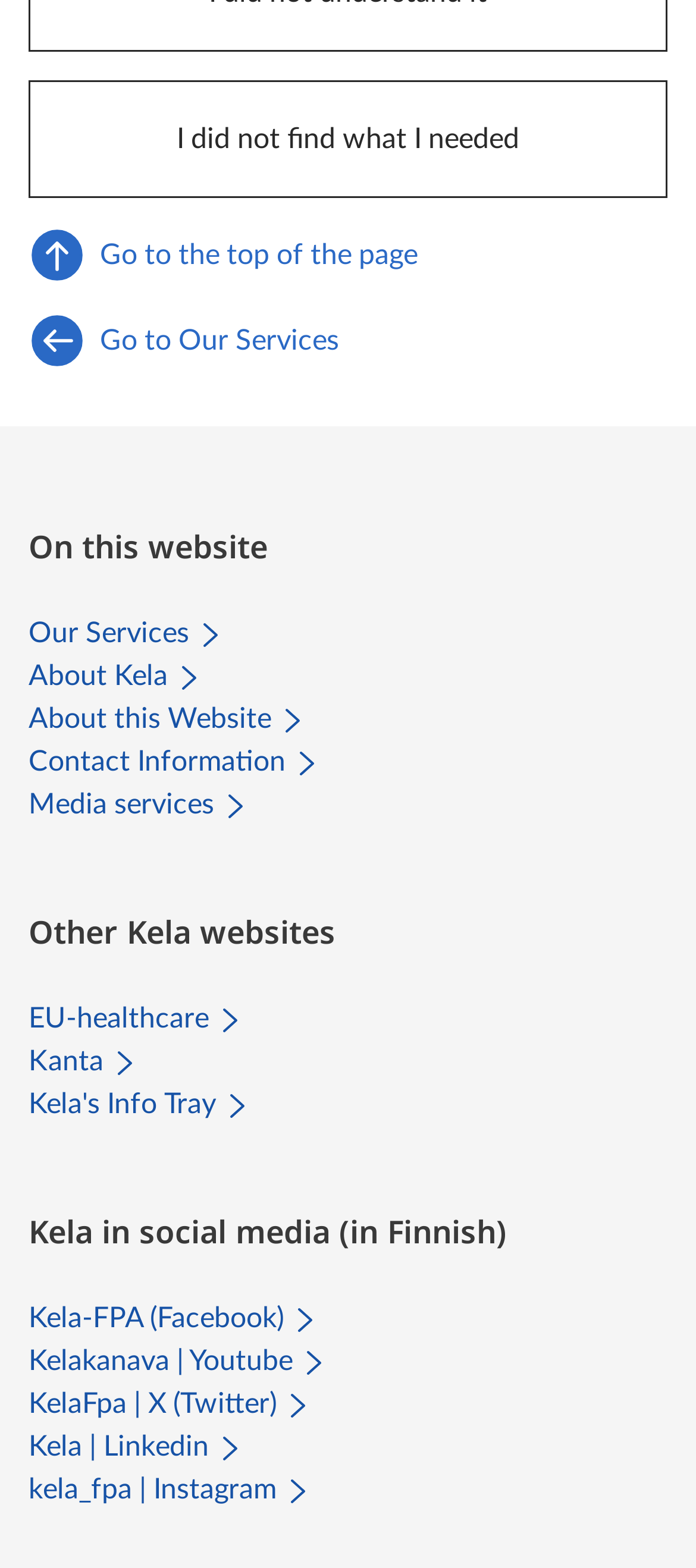Respond to the question below with a concise word or phrase:
What is the purpose of the button at the top?

Provide feedback